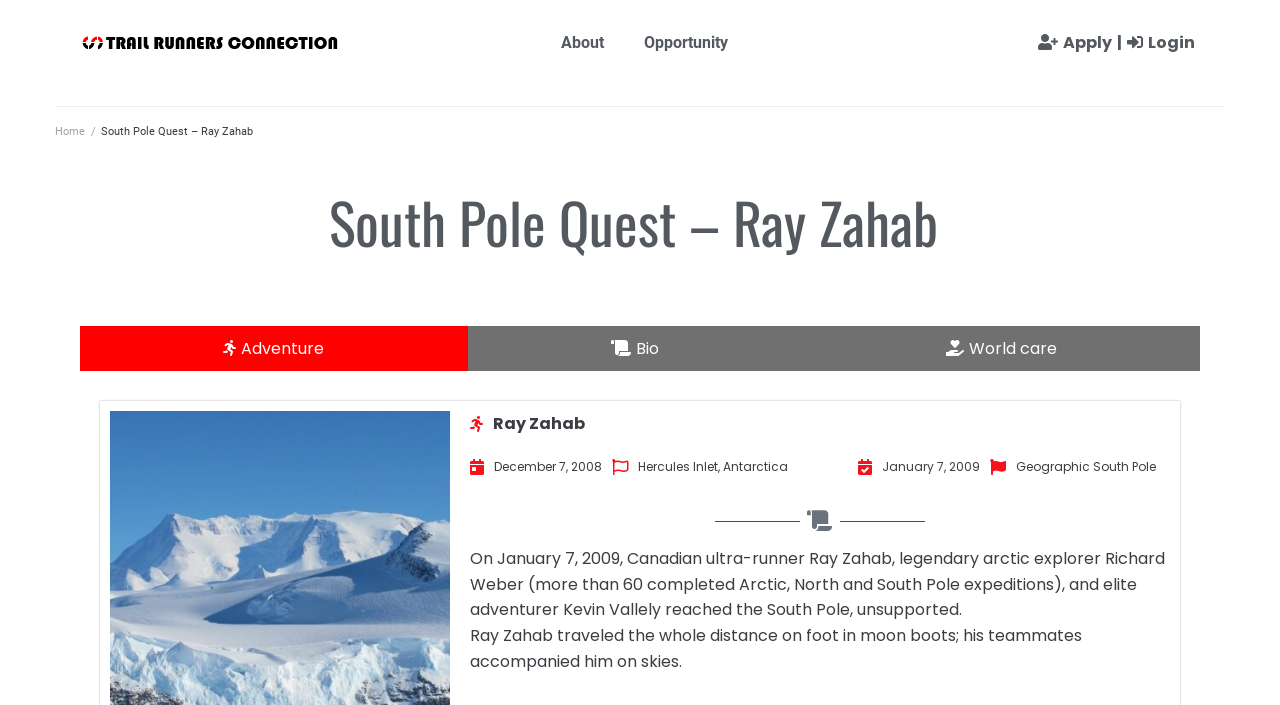Please predict the bounding box coordinates of the element's region where a click is necessary to complete the following instruction: "Search for something". The coordinates should be represented by four float numbers between 0 and 1, i.e., [left, top, right, bottom].

None